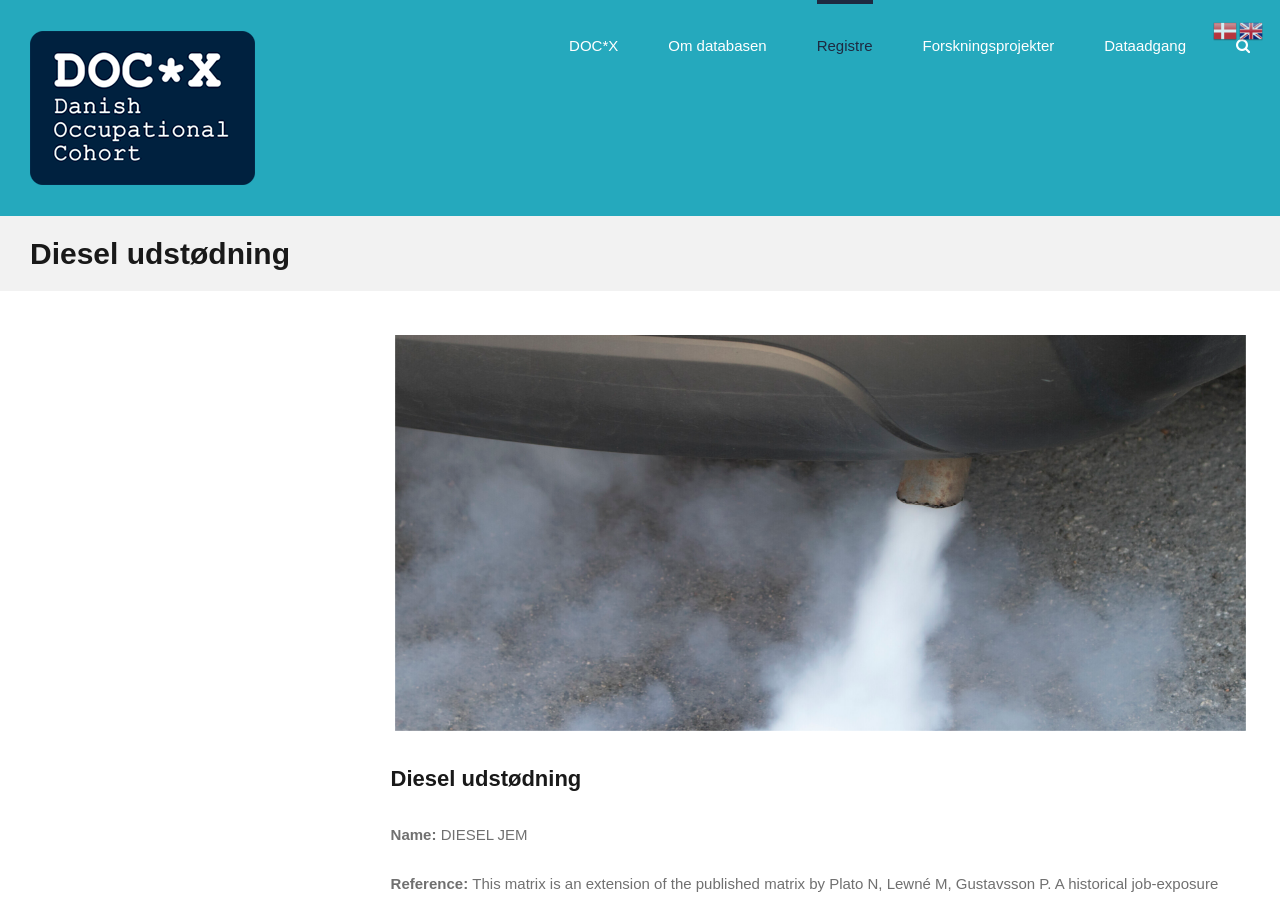Determine the bounding box coordinates for the area that should be clicked to carry out the following instruction: "Check the price of VEREDUS YOUNG JUMP XPRO".

None